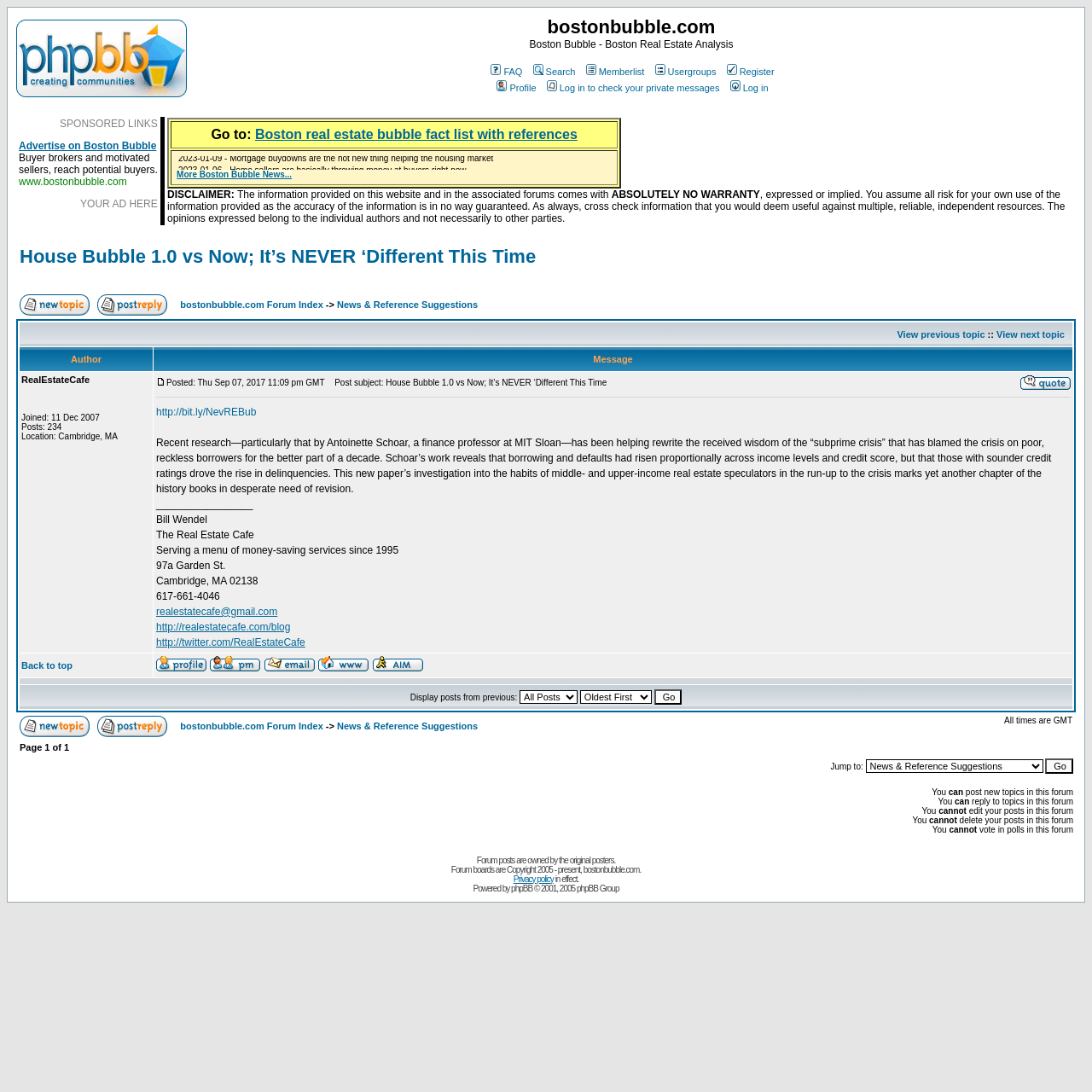How many links are there in the top navigation bar?
Give a detailed explanation using the information visible in the image.

I counted the number of links in the top navigation bar, which includes 'FAQ', 'Search', 'Memberlist', 'Usergroups', 'Register', 'Profile', 'Log in to check your private messages', and 'Log in'.